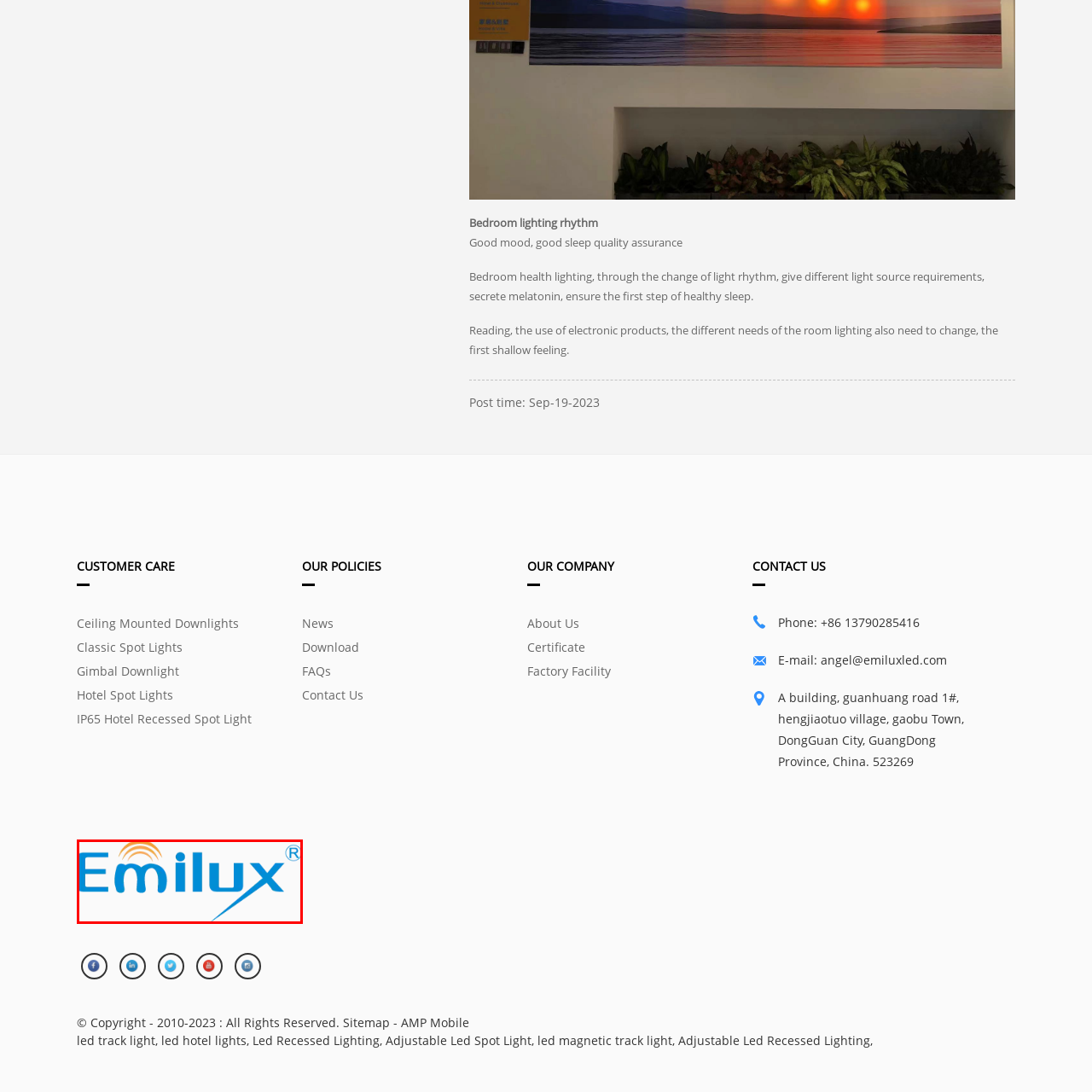Please look at the image within the red bounding box and provide a detailed answer to the following question based on the visual information: What type of products does Emilux offer?

Emilux offers various lighting products, including ceiling-mounted downlights and spotlights, which are aimed at enhancing mood and functionality in different spaces, such as bedrooms.